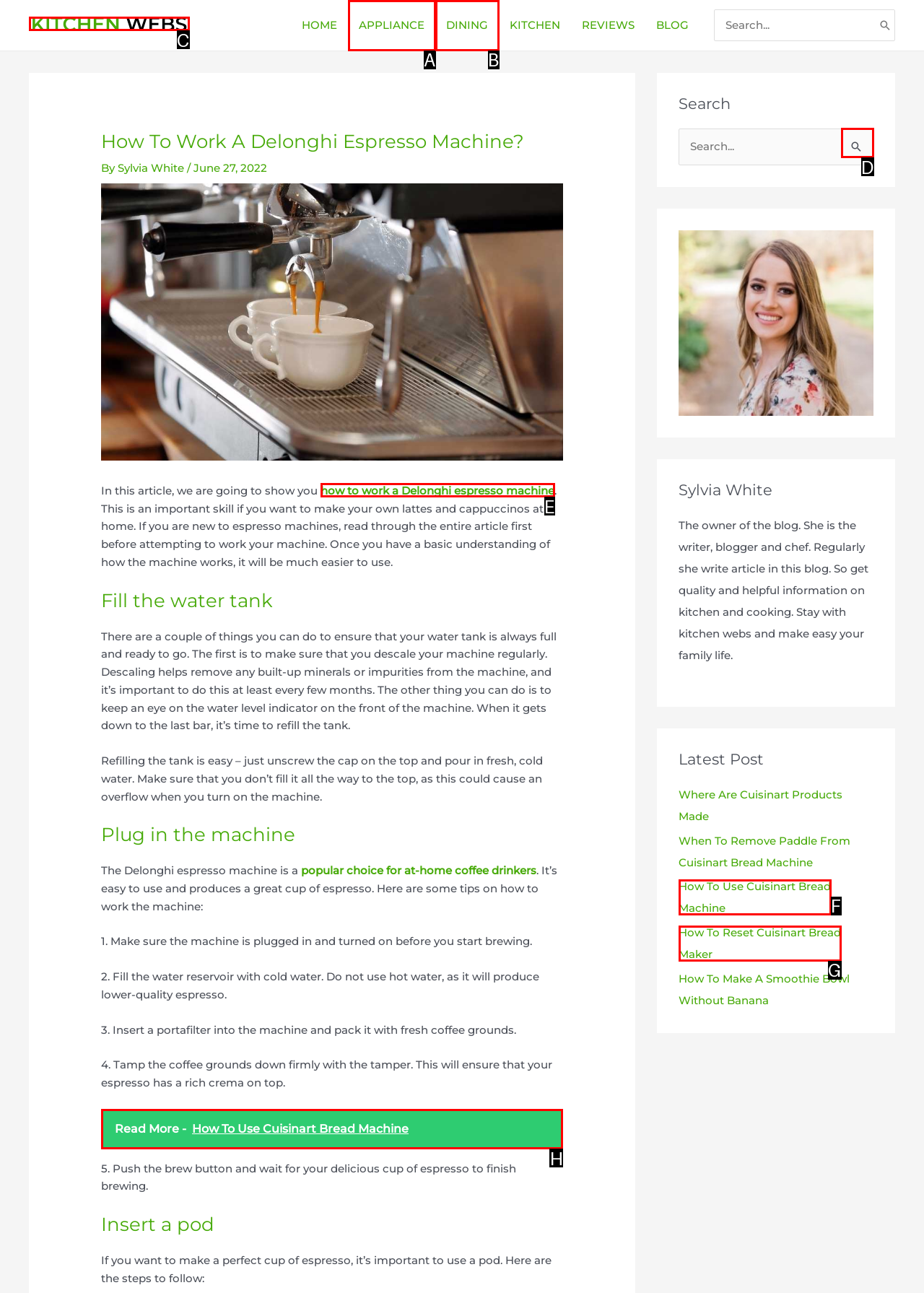Identify the HTML element that best matches the description: Dining. Provide your answer by selecting the corresponding letter from the given options.

B